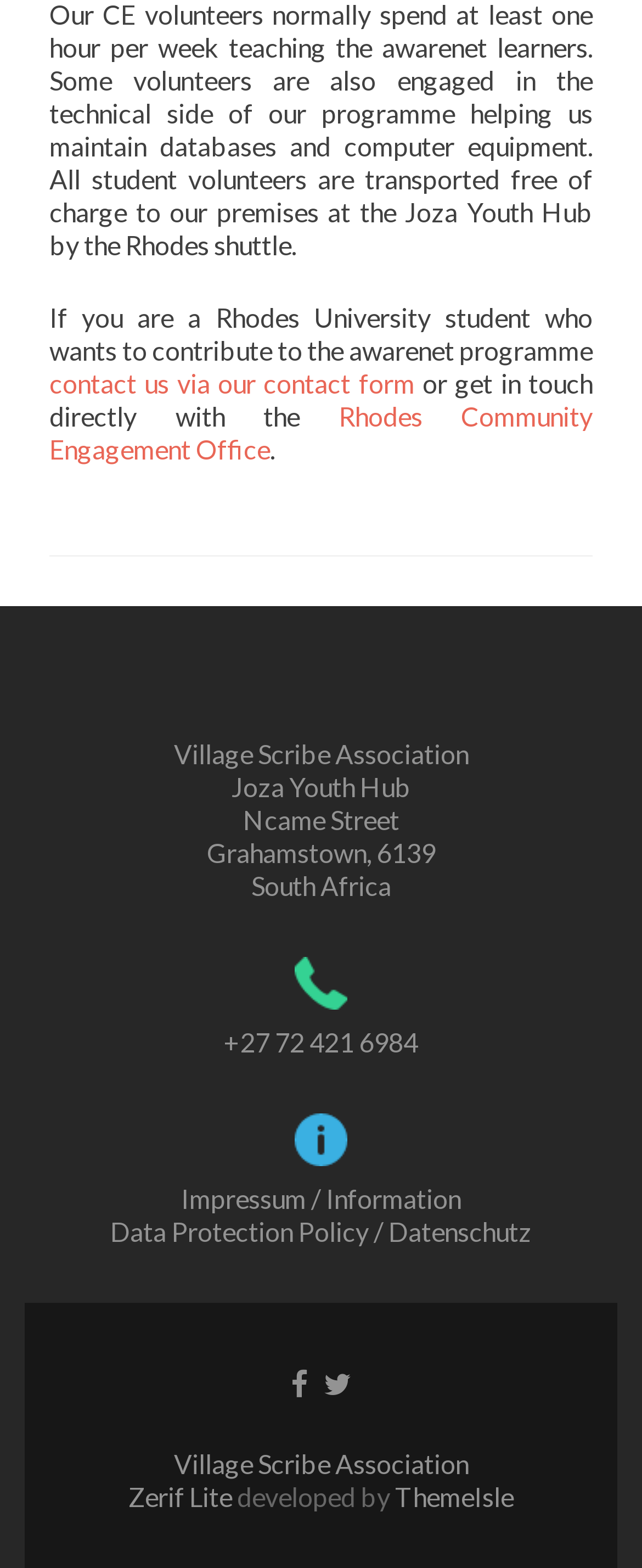Locate the bounding box coordinates of the clickable part needed for the task: "contact us via our contact form".

[0.077, 0.234, 0.646, 0.254]